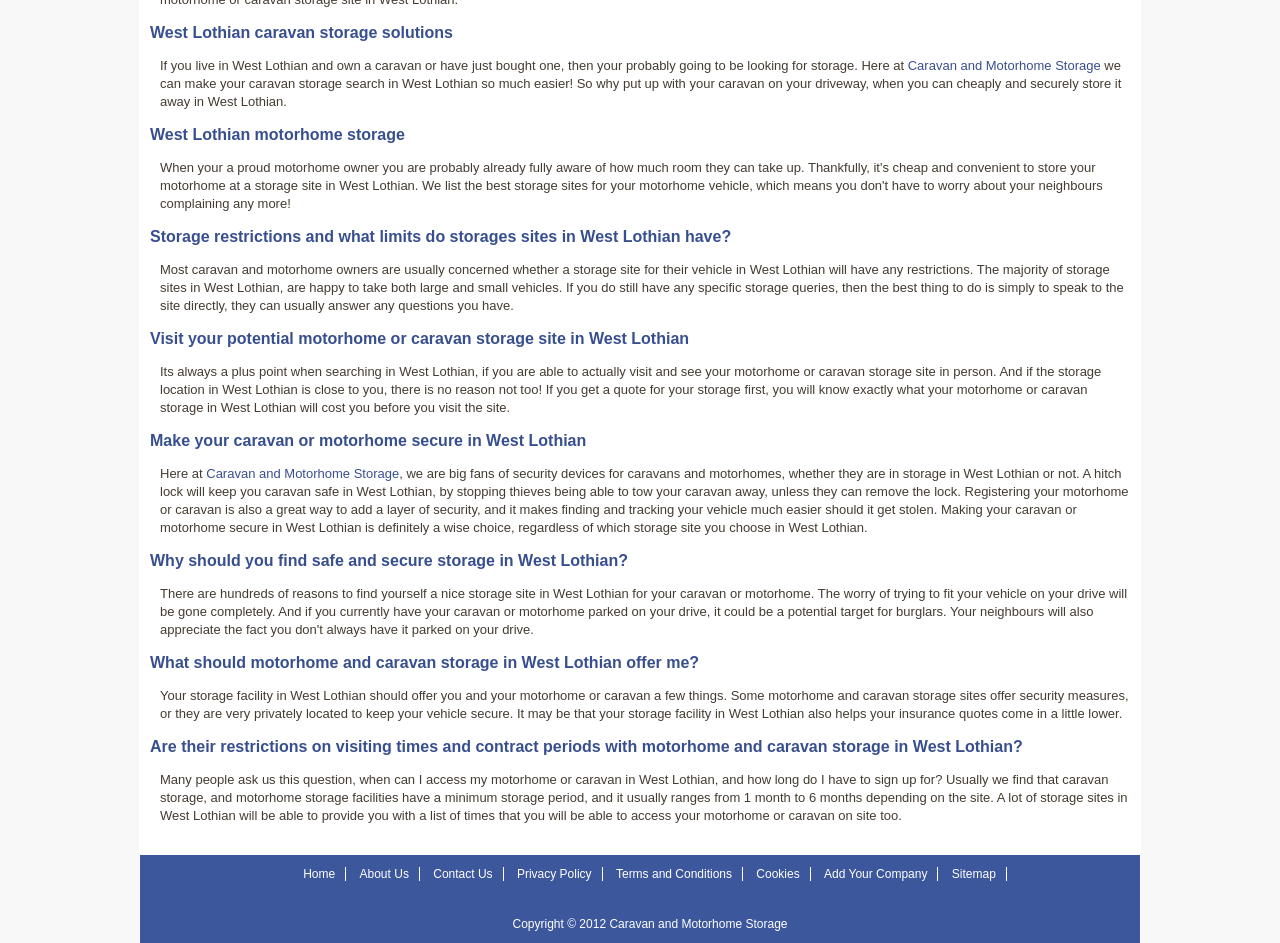Find the bounding box coordinates for the HTML element described in this sentence: "Reviews". Provide the coordinates as four float numbers between 0 and 1, in the format [left, top, right, bottom].

None